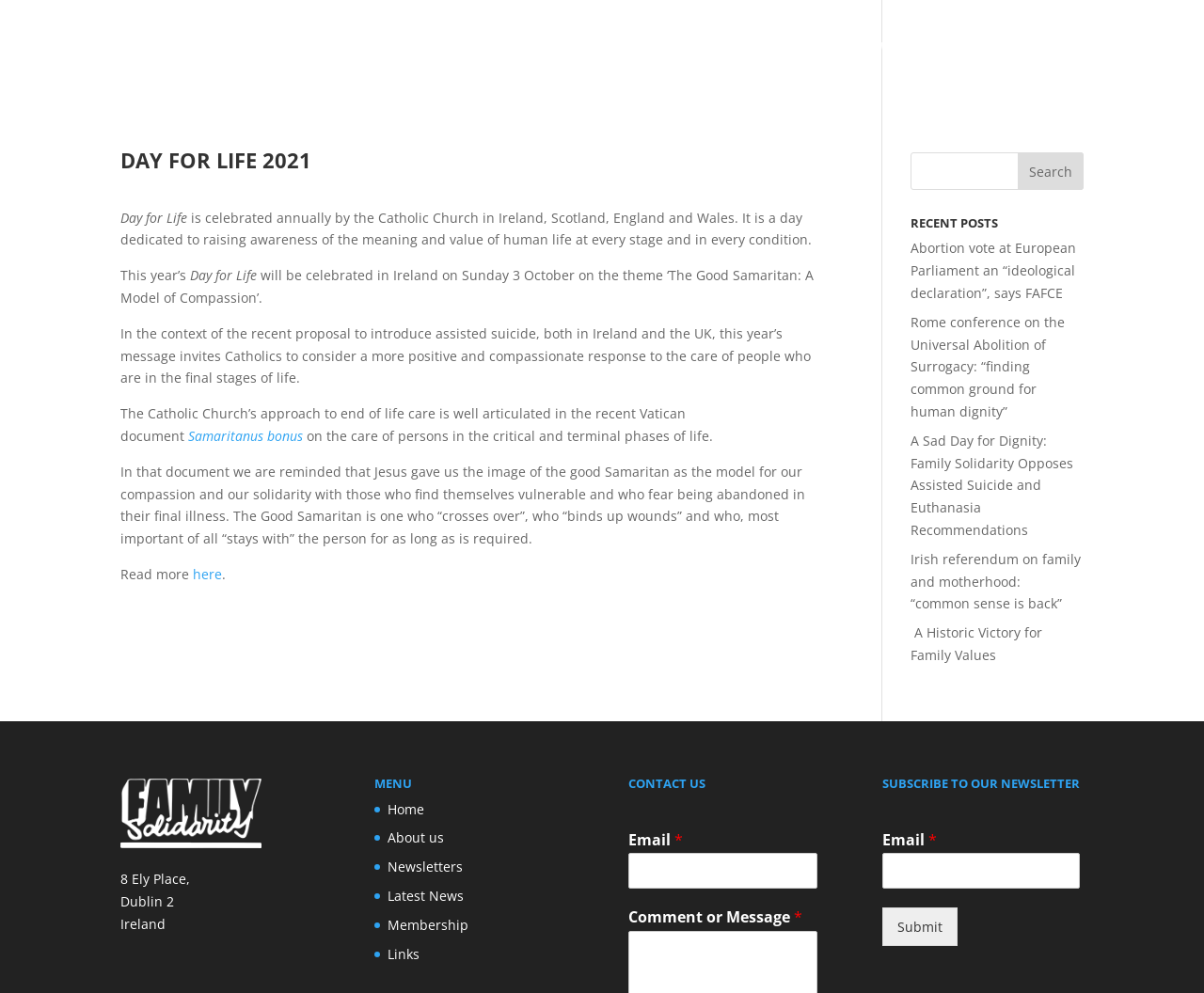Give a short answer to this question using one word or a phrase:
What is the address of Family Solidarity?

8 Ely Place, Dublin 2, Ireland